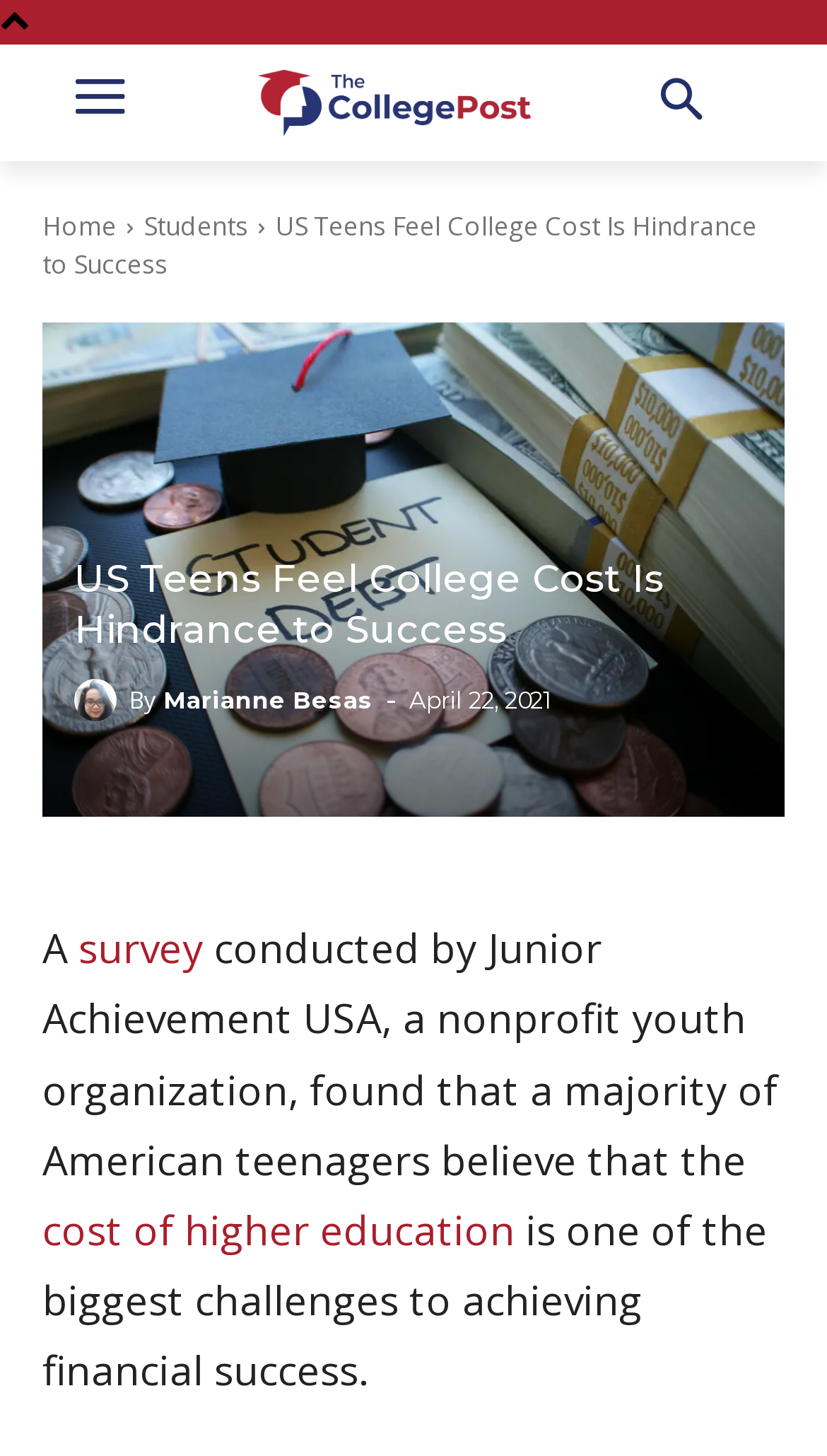Provide the bounding box coordinates of the HTML element described as: "Marianne Besas". The bounding box coordinates should be four float numbers between 0 and 1, i.e., [left, top, right, bottom].

[0.197, 0.459, 0.451, 0.502]